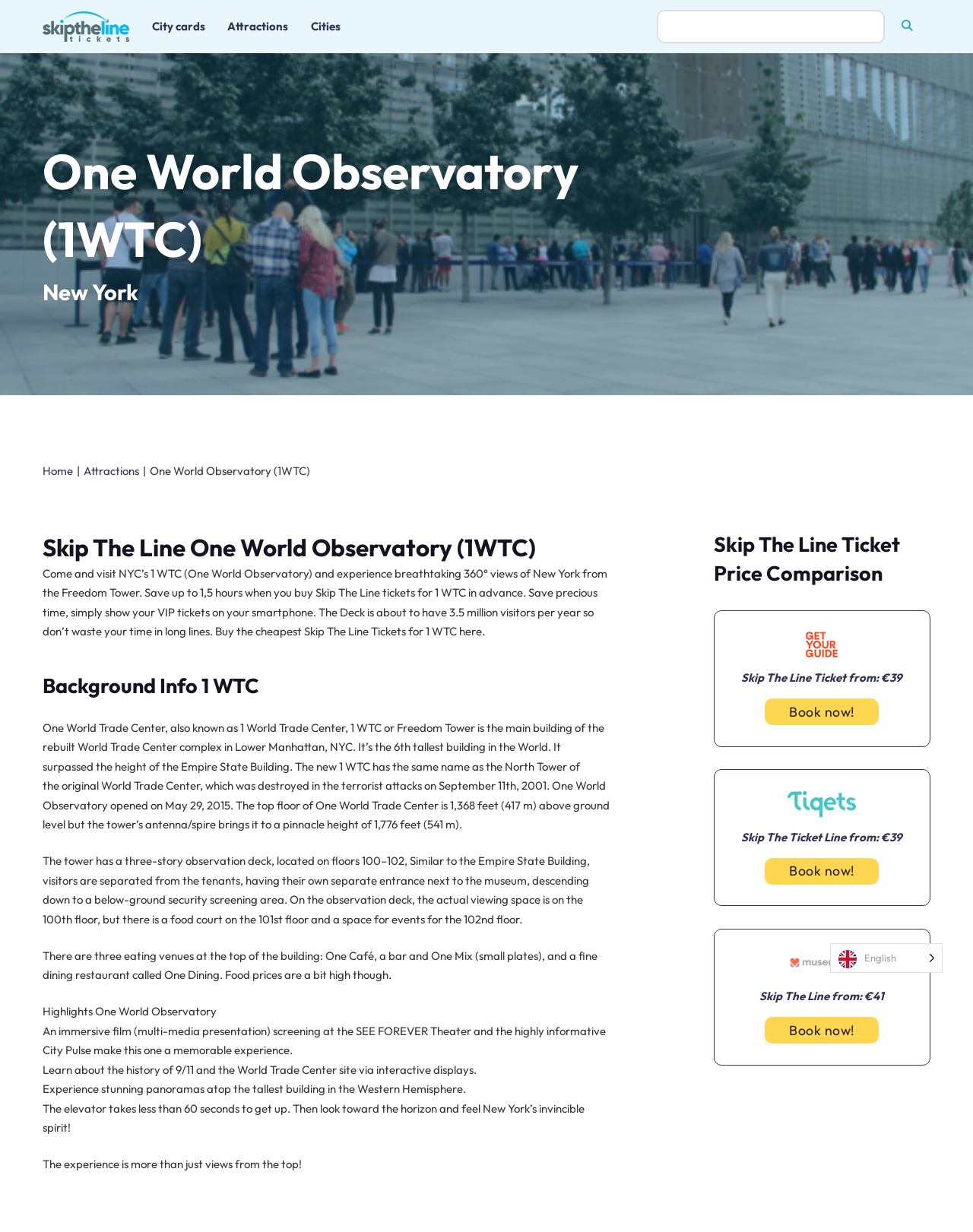Respond with a single word or short phrase to the following question: 
What is the name of the restaurant on the 102nd floor?

One Dining